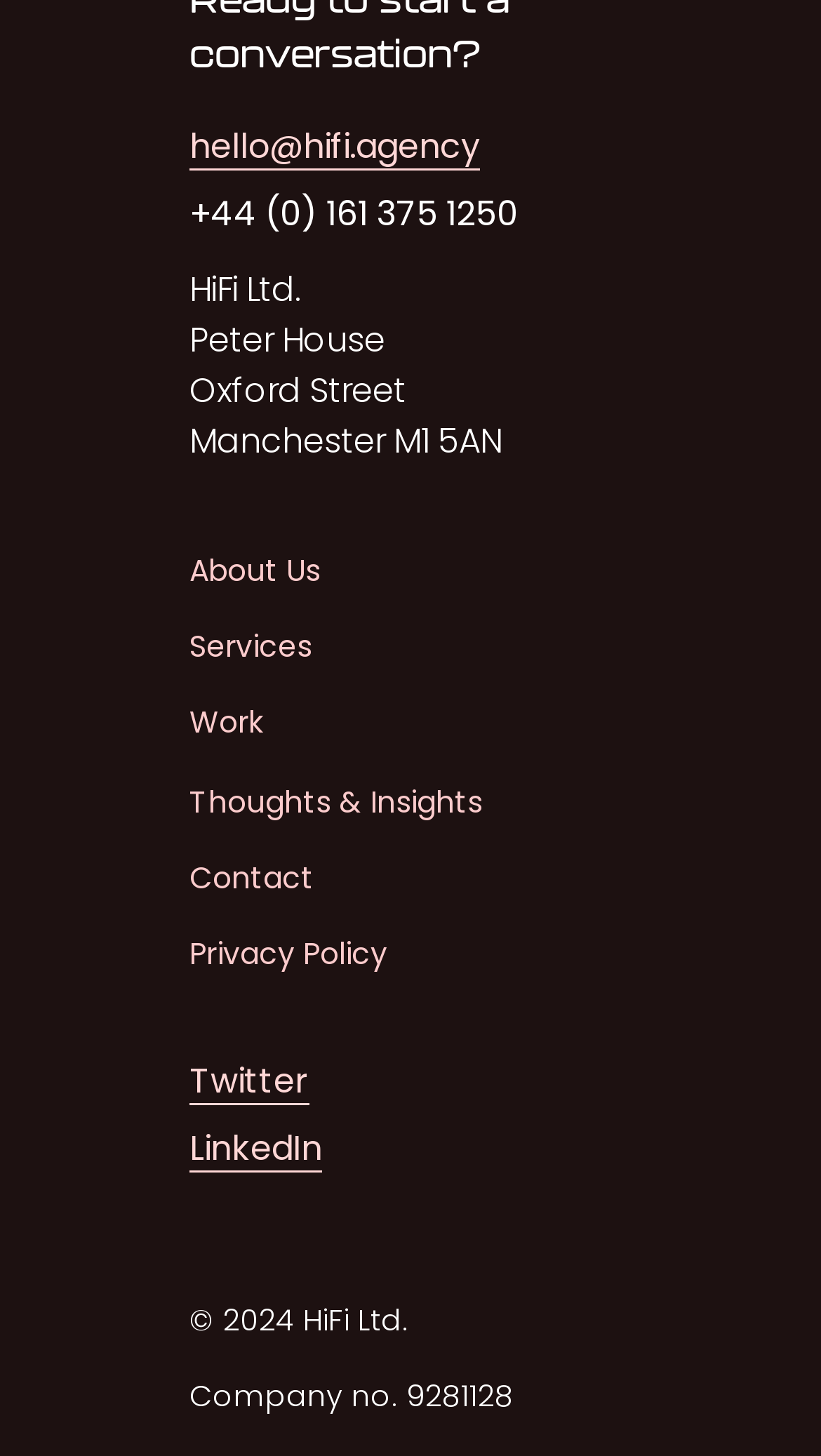Determine the bounding box coordinates of the region to click in order to accomplish the following instruction: "View services". Provide the coordinates as four float numbers between 0 and 1, specifically [left, top, right, bottom].

[0.231, 0.431, 0.379, 0.457]